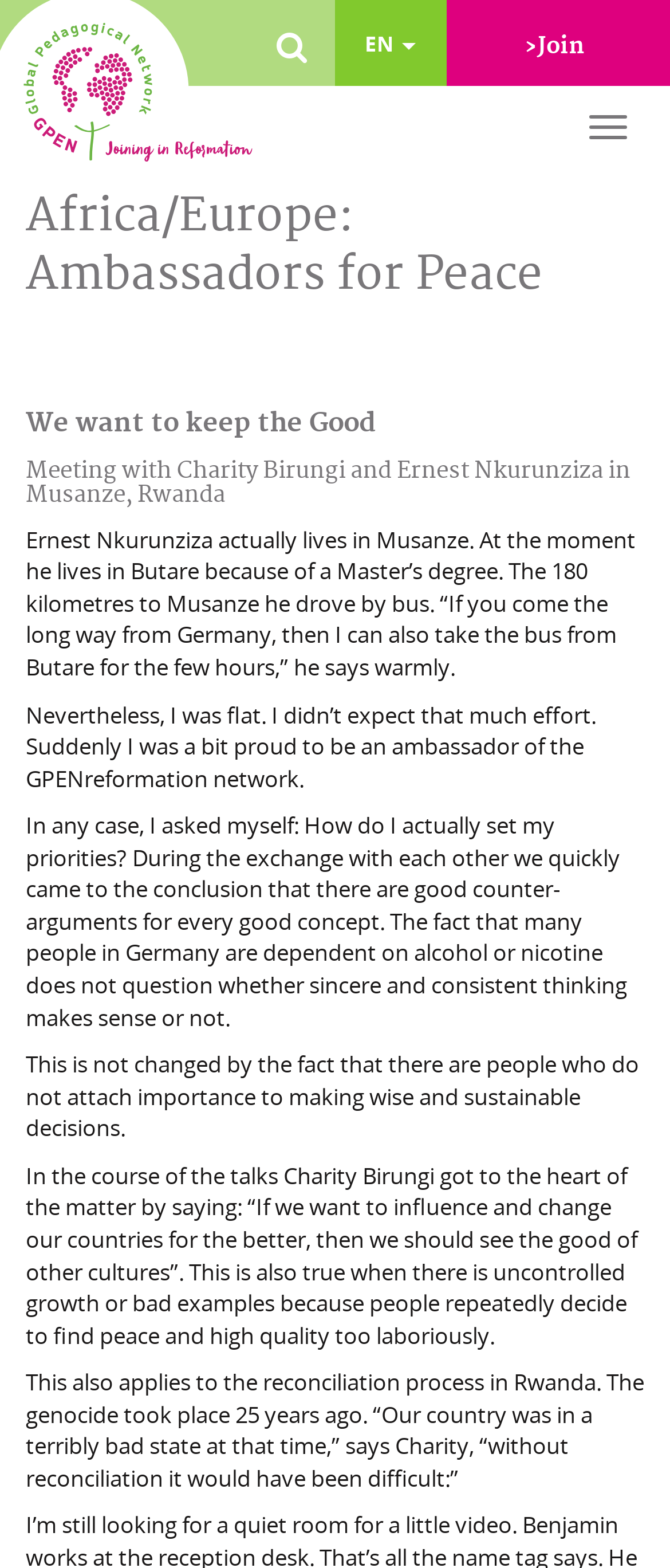What is the distance Ernest Nkurunziza drove by bus?
Please give a detailed and elaborate explanation in response to the question.

The text states that Ernest Nkurunziza drove 180 kilometres to Musanze by bus.